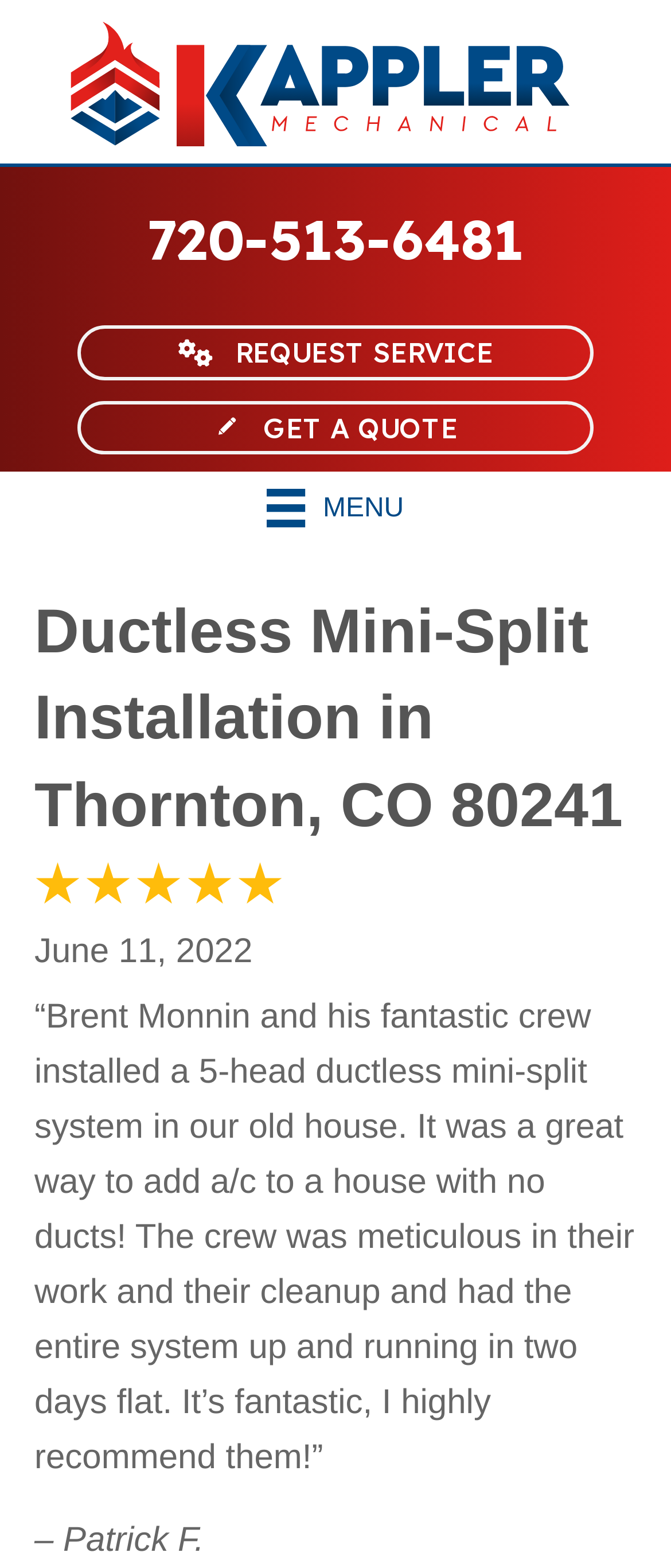Provide the bounding box coordinates of the HTML element this sentence describes: "Menu Menu".

None